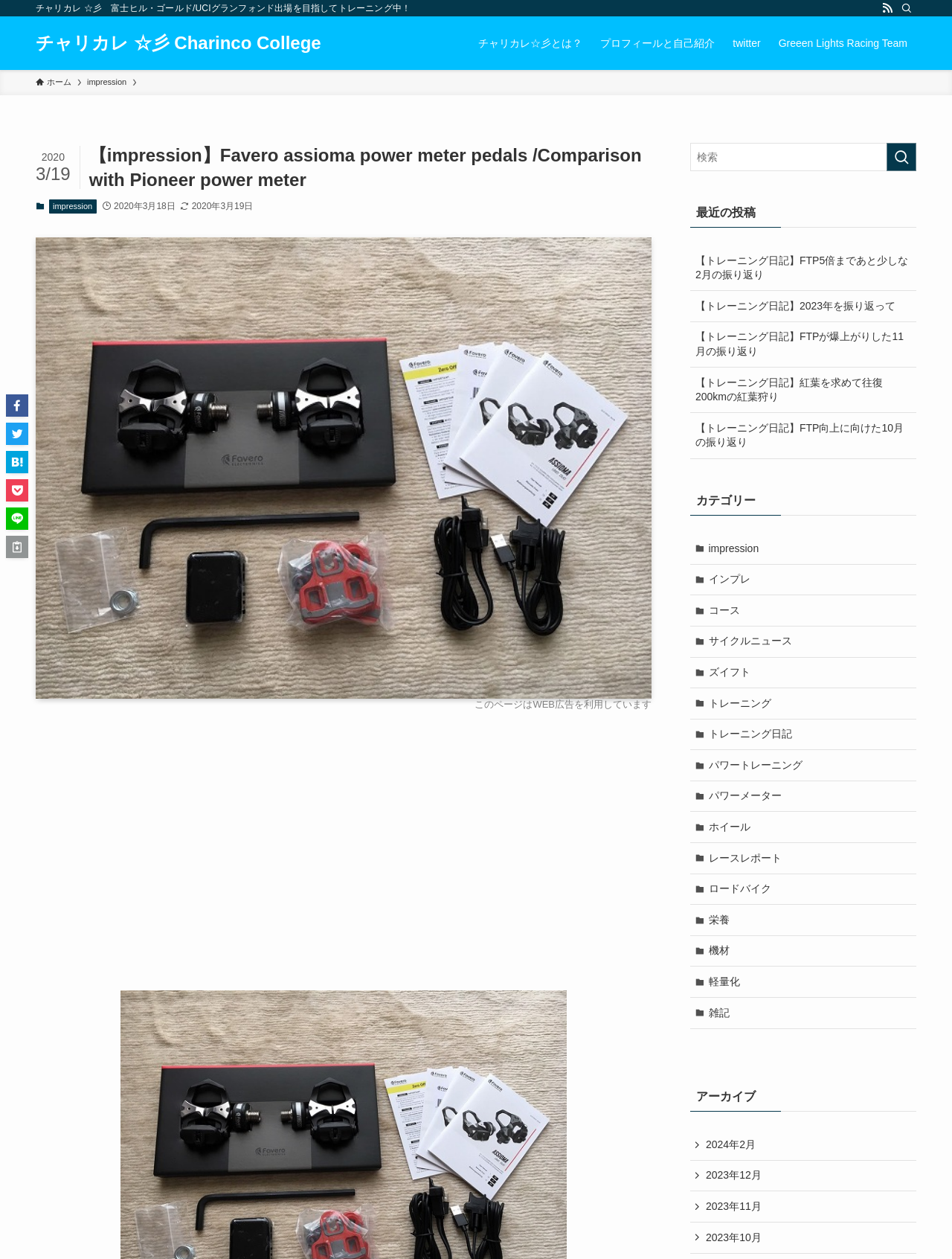Determine the bounding box coordinates of the clickable element to achieve the following action: 'Go to the impression page'. Provide the coordinates as four float values between 0 and 1, formatted as [left, top, right, bottom].

[0.091, 0.06, 0.133, 0.071]